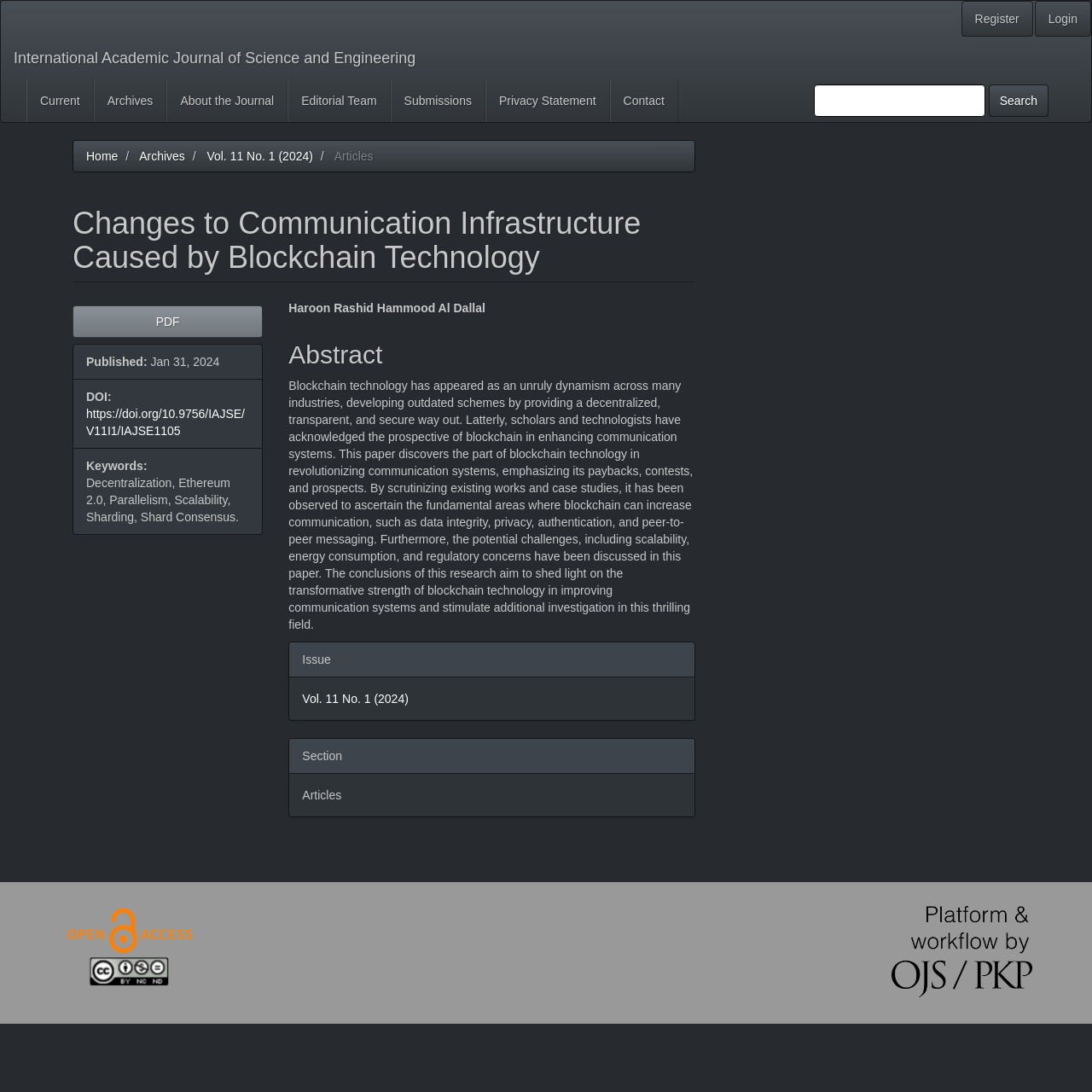Answer succinctly with a single word or phrase:
What is the title of the article?

Changes to Communication Infrastructure Caused by Blockchain Technology